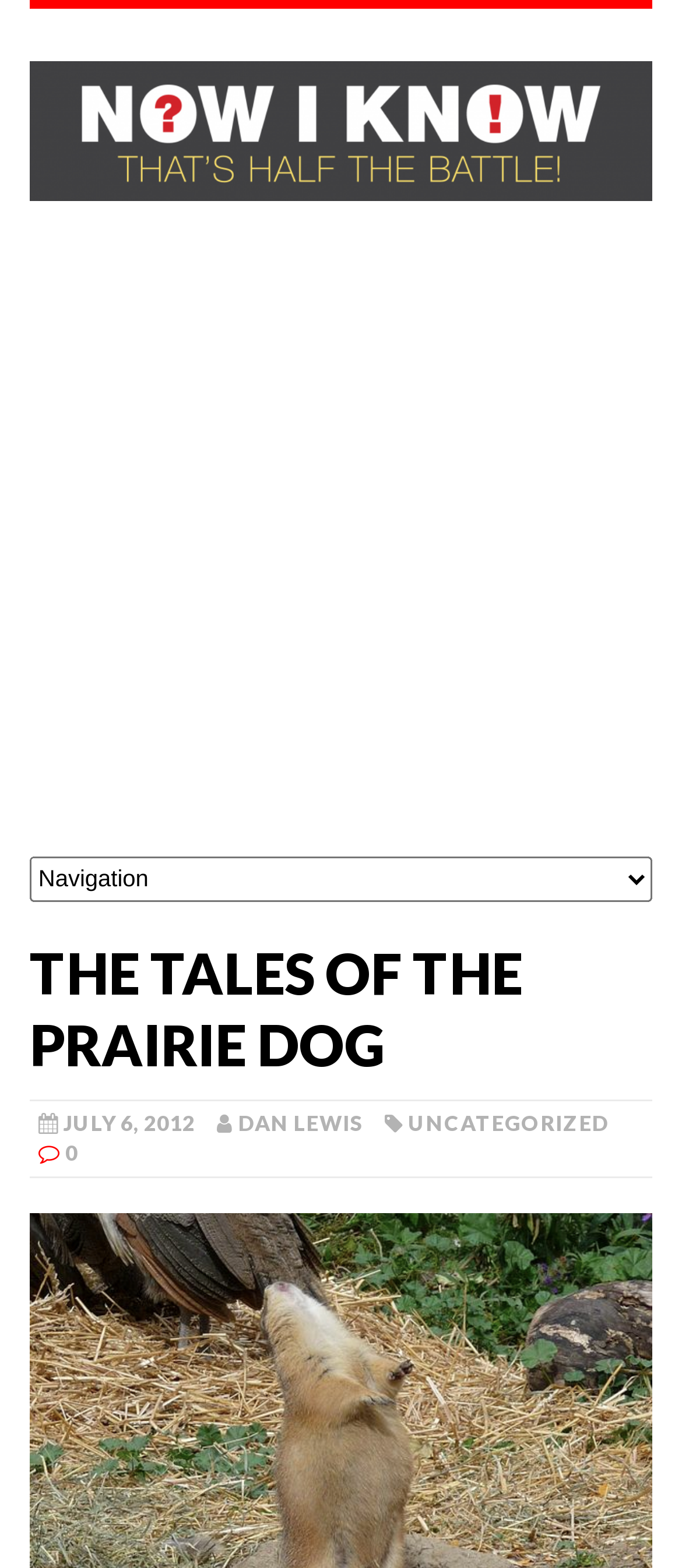Ascertain the bounding box coordinates for the UI element detailed here: "aria-label="Advertisement" name="aswift_2" title="Advertisement"". The coordinates should be provided as [left, top, right, bottom] with each value being a float between 0 and 1.

[0.0, 0.173, 1.0, 0.535]